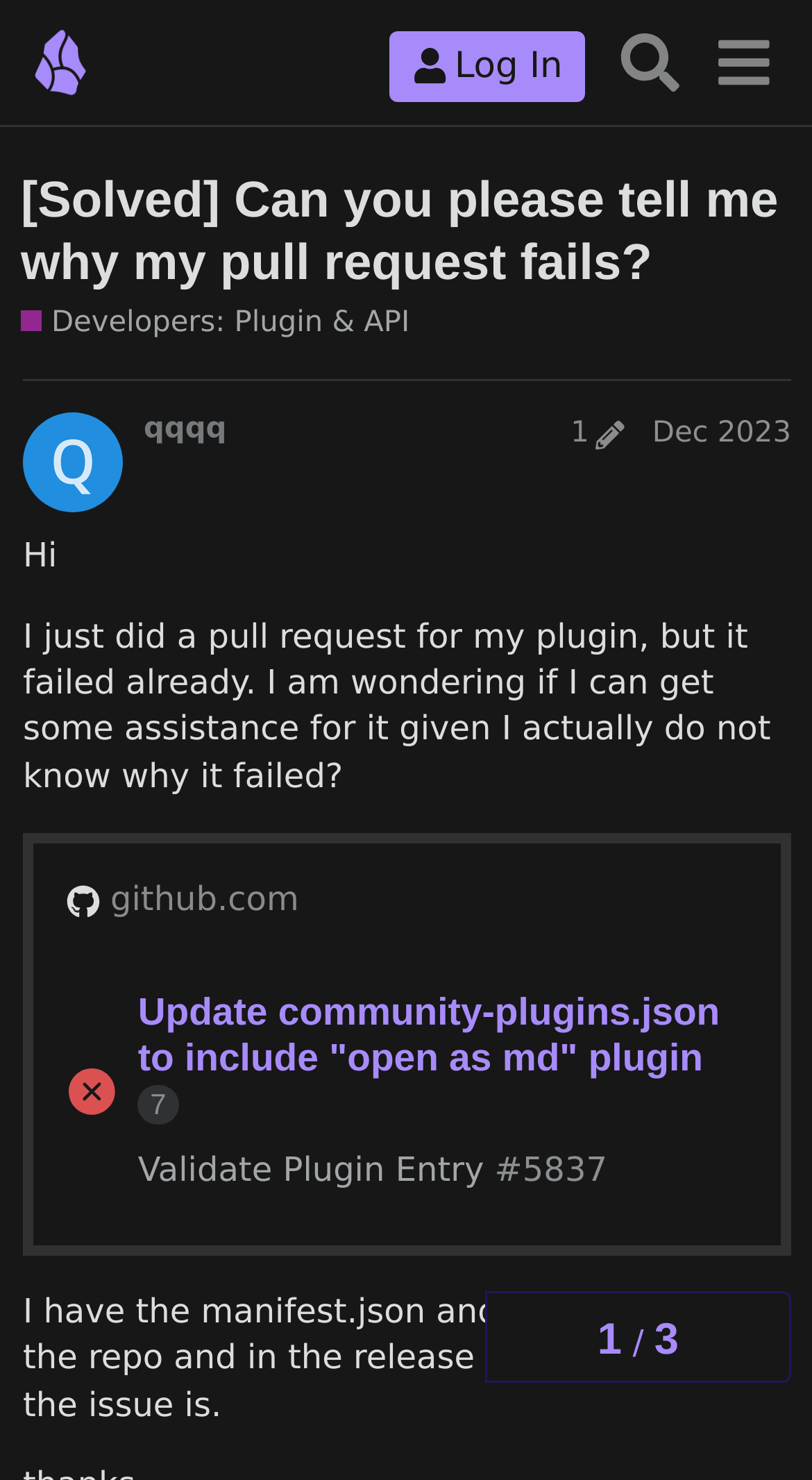What is the username of the user who made the post?
Look at the screenshot and respond with one word or a short phrase.

qqqq